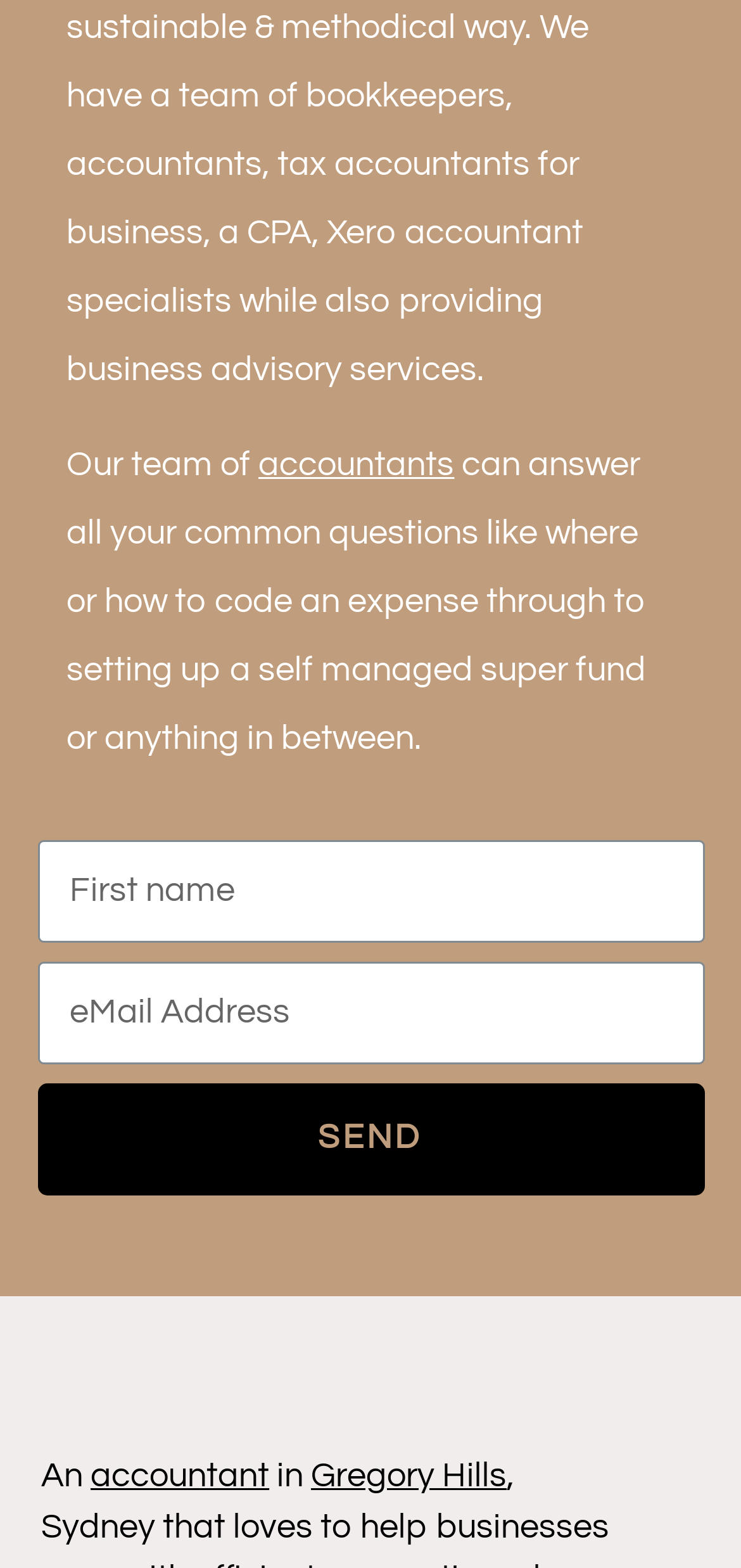Could you locate the bounding box coordinates for the section that should be clicked to accomplish this task: "Click on 'accountants'".

[0.09, 0.093, 0.354, 0.116]